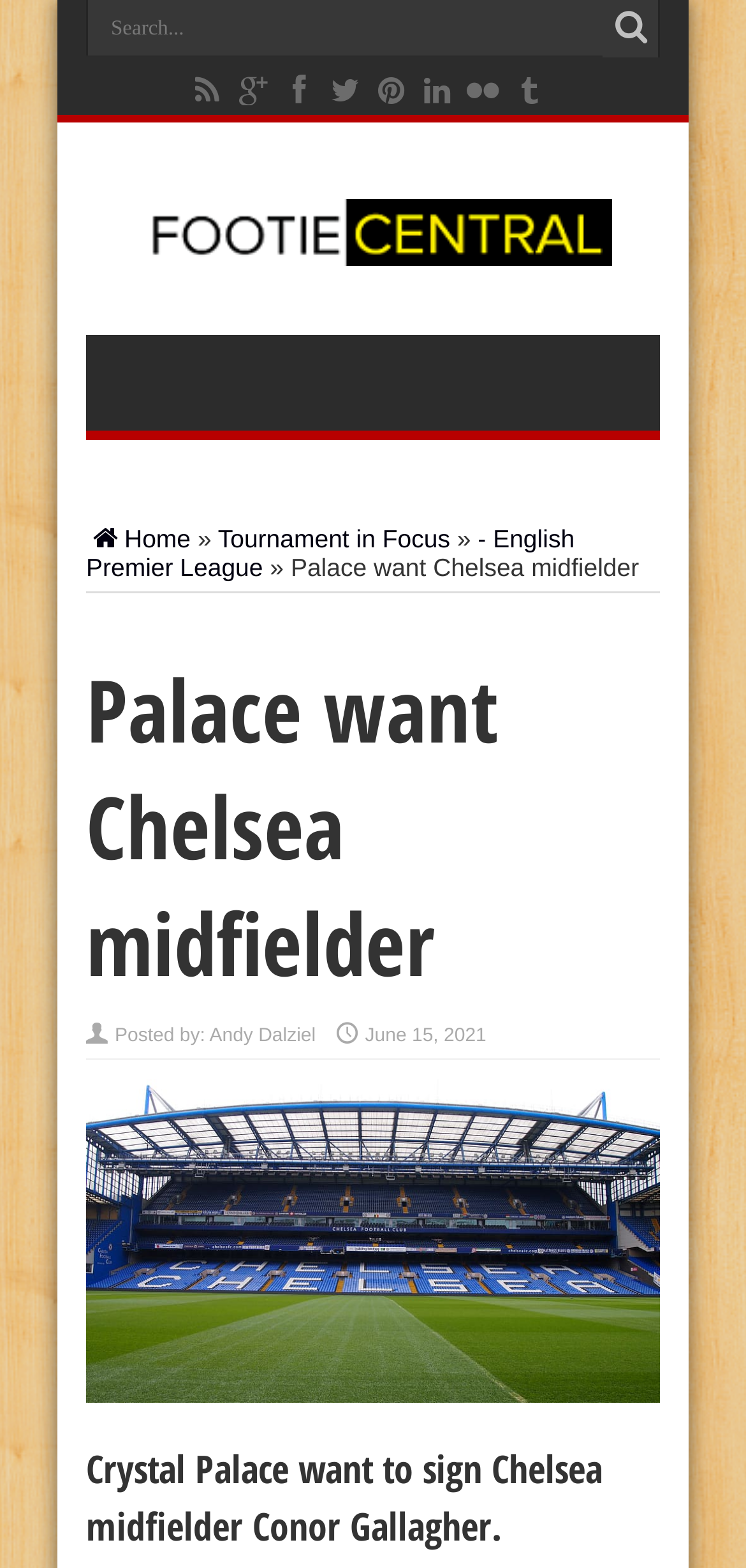What is the team mentioned in the article?
Refer to the image and respond with a one-word or short-phrase answer.

Chelsea FC